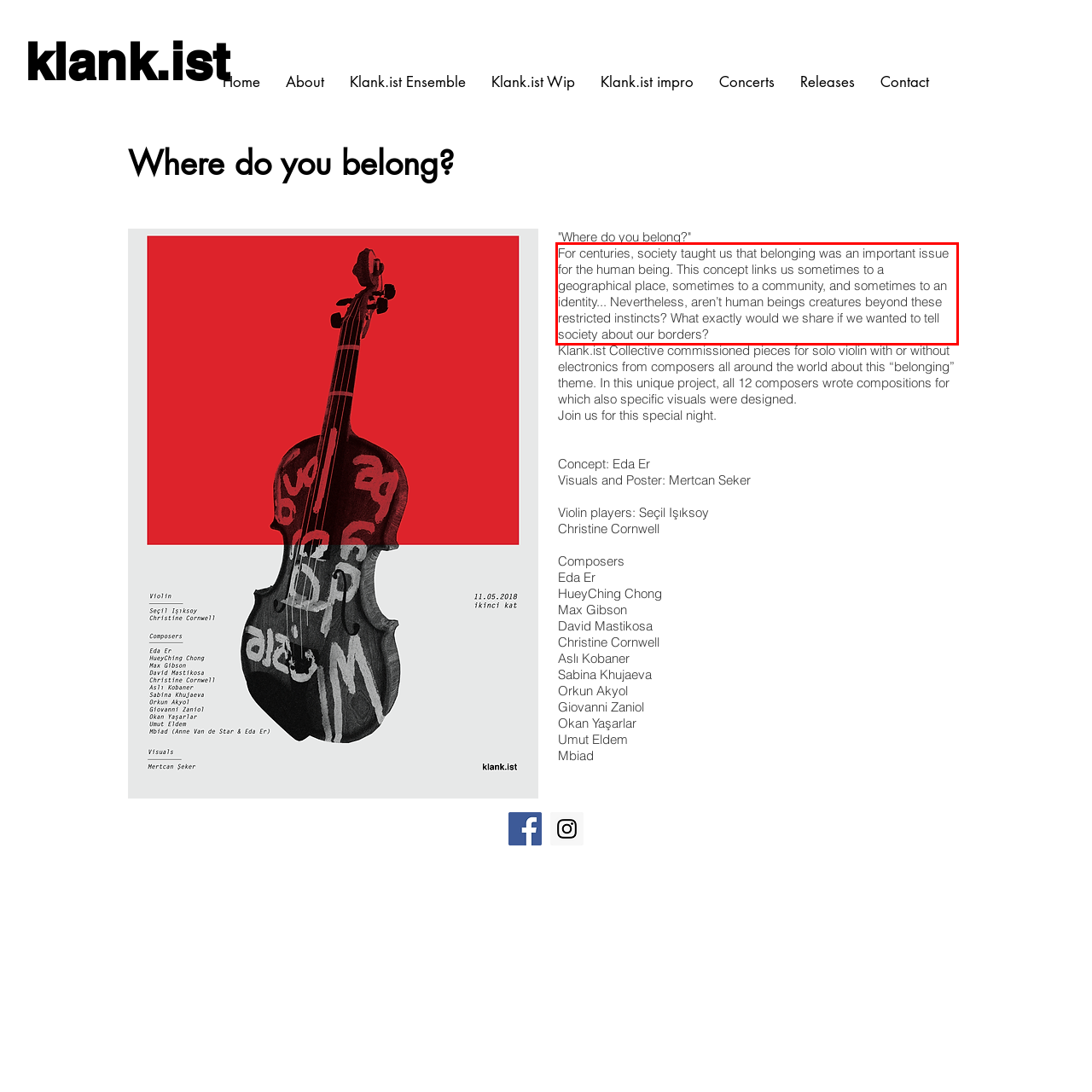Inspect the webpage screenshot that has a red bounding box and use OCR technology to read and display the text inside the red bounding box.

For centuries, society taught us that belonging was an important issue for the human being. This concept links us sometimes to a geographical place, sometimes to a community, and sometimes to an identity... Nevertheless, aren’t human beings creatures beyond these restricted instincts? What exactly would we share if we wanted to tell society about our borders?